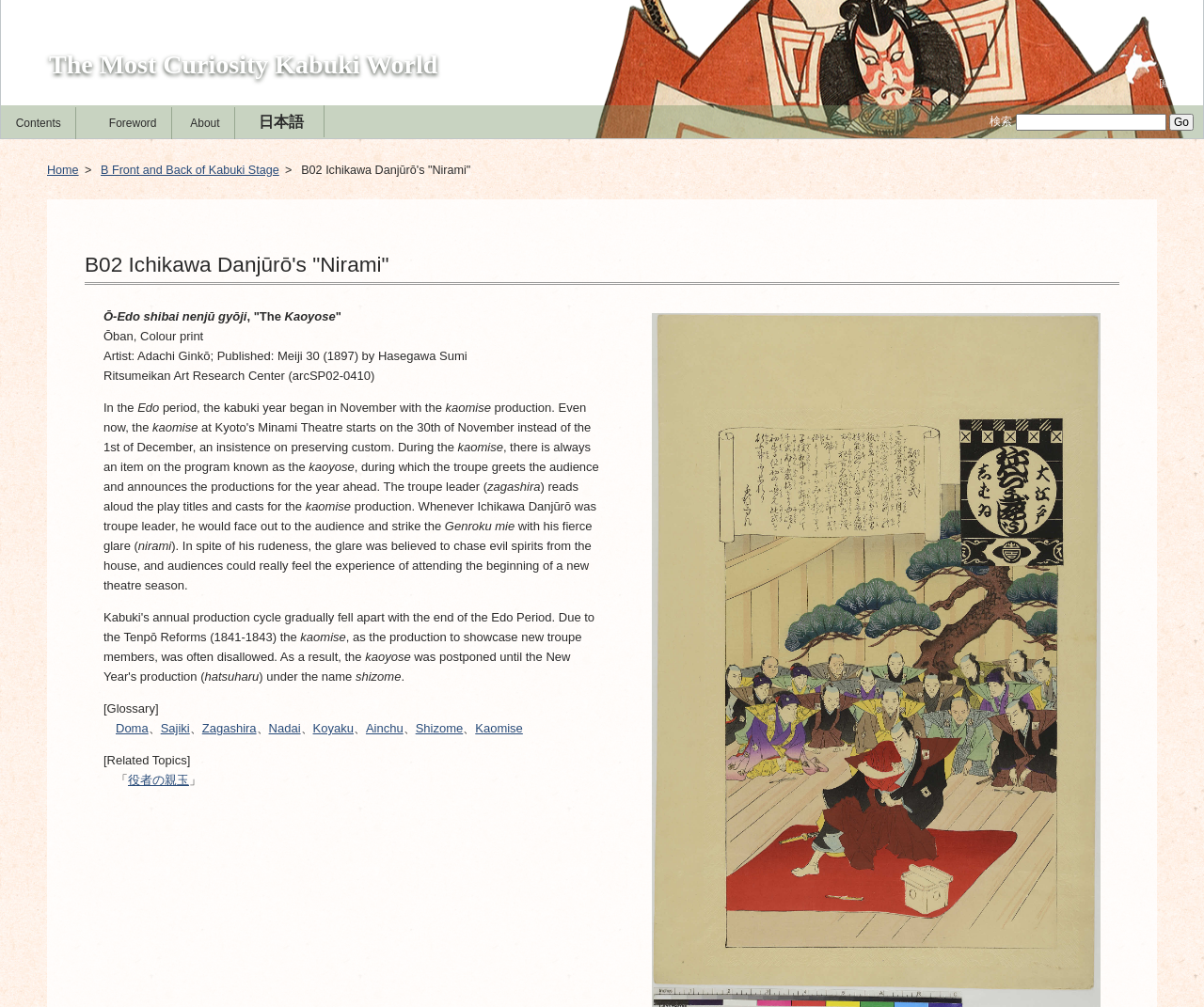What is the term for the beginning of a new theatre season?
Please give a detailed and elaborate explanation in response to the question.

The webpage explains that the kaomise production marks the beginning of a new theatre season, and it is a special event where the troupe greets the audience and announces the productions for the year ahead.